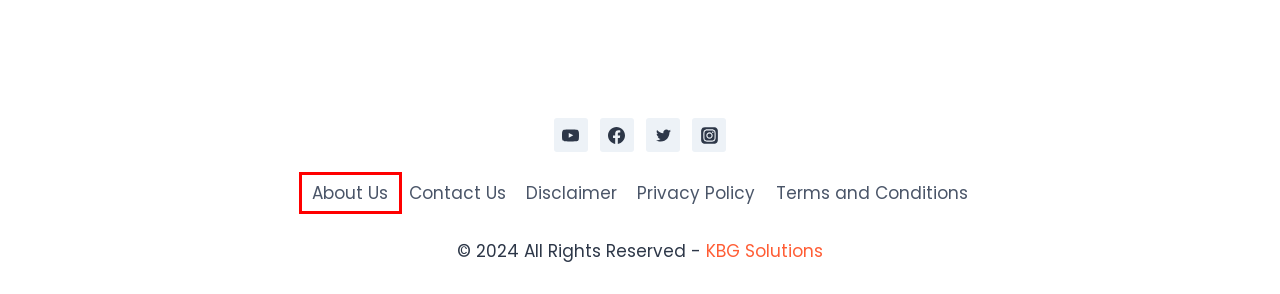Examine the screenshot of a webpage with a red bounding box around a UI element. Your task is to identify the webpage description that best corresponds to the new webpage after clicking the specified element. The given options are:
A. Terms And Conditions | Kunwar Lab
B. Apple IMac And IMac Pro Price In Nepal [ 2024 ]
C. How To Connect PC Internet To Mobile Via WiFi?
D. About Us | Kunwar Lab
E. Disclaimer | Kunwar Lab
F. Contact Us | Kunwar Lab
G. Privacy Policy | Kunwar Lab
H. KBG Solutions » Tech Startup: From Heart Of Nepal

D